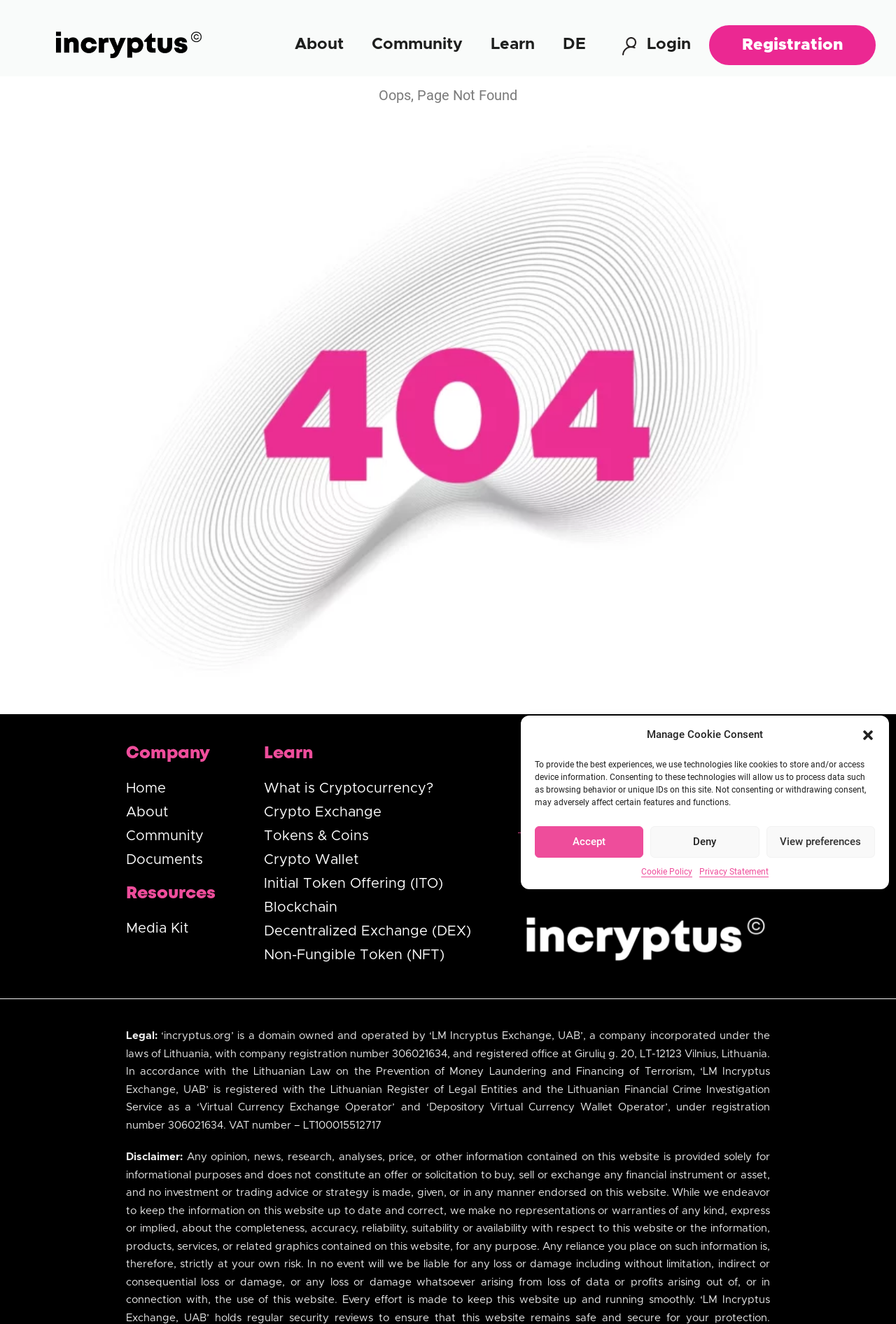What is the purpose of the 'Manage Cookie Consent' dialog?
Please provide a comprehensive answer to the question based on the webpage screenshot.

I inferred the purpose of the 'Manage Cookie Consent' dialog by looking at the text 'To provide the best experiences, we use technologies like cookies to store and/or access device information. Consenting to these technologies will allow us to process data...' at coordinates [0.597, 0.574, 0.966, 0.61]. This text suggests that the dialog is for providing consent for cookies.